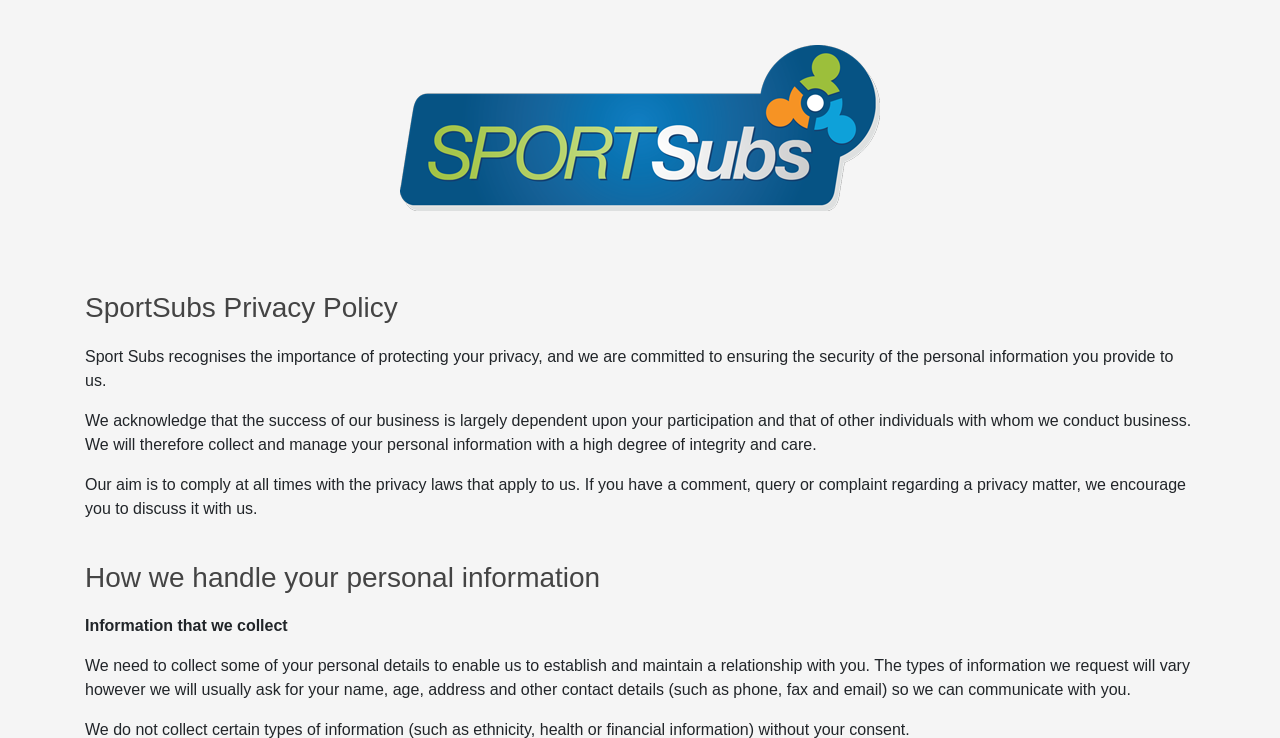Create a detailed narrative describing the layout and content of the webpage.

The webpage is about the privacy policy of SPORTSubs. At the top left, there is a heading "SPORTSubs" followed by a link with the same text, accompanied by an image of the SPORTSubs logo. Below this, there is a larger heading "SportSubs Privacy Policy" that spans almost the entire width of the page.

The main content of the page is divided into paragraphs of static text. The first paragraph explains the importance of protecting users' privacy and the company's commitment to ensuring the security of personal information. The second paragraph discusses the company's dependence on user participation and its commitment to collecting and managing personal information with integrity and care. The third paragraph mentions the company's aim to comply with privacy laws and encourages users to discuss any privacy concerns with them.

Below these paragraphs, there is a heading "How we handle your personal information" followed by a subheading "Information that we collect". The subsequent paragraph explains the types of personal information the company collects, including name, age, address, and contact details, in order to establish and maintain a relationship with users.